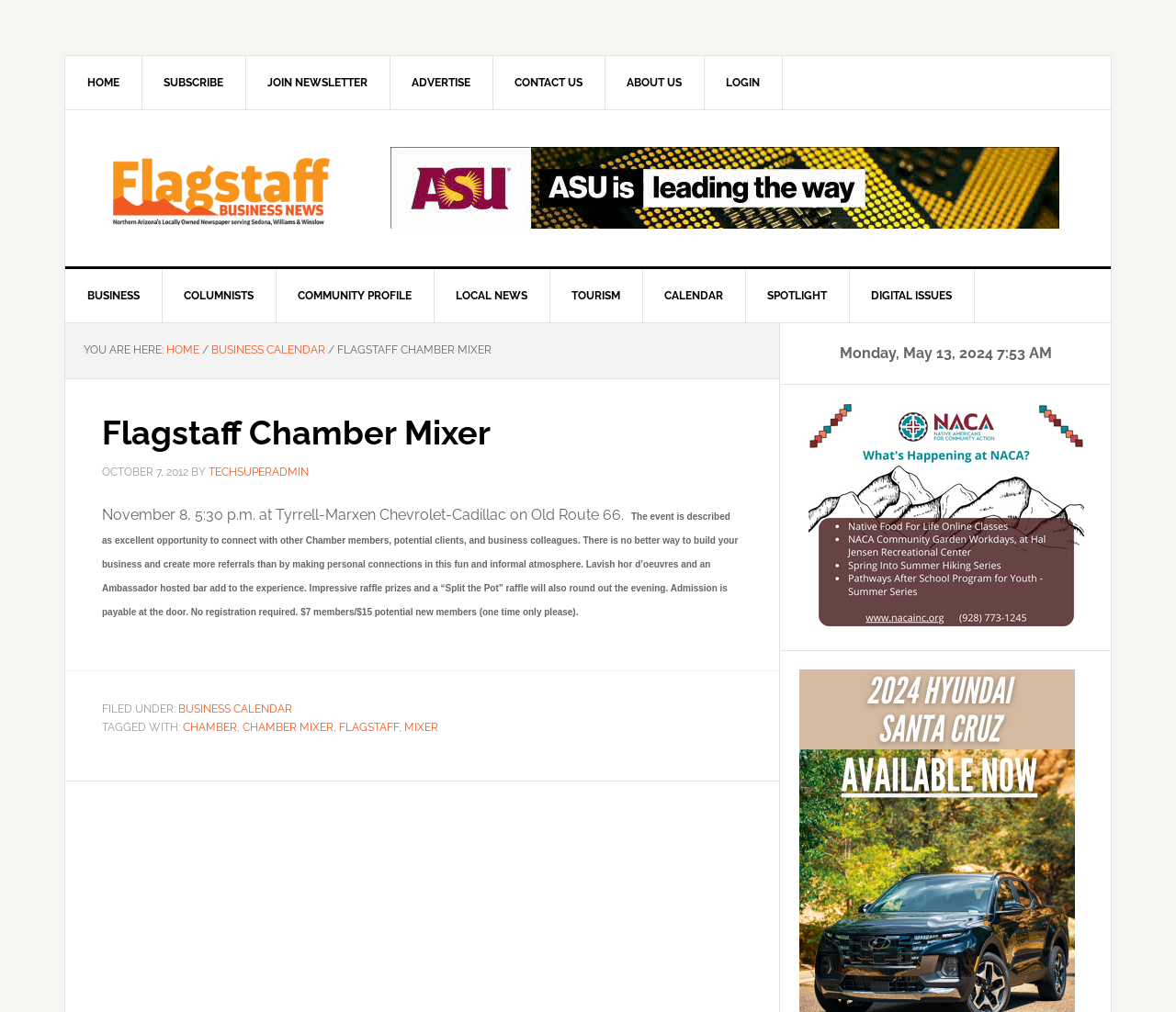Locate the bounding box coordinates of the UI element described by: "Local News". Provide the coordinates as four float numbers between 0 and 1, formatted as [left, top, right, bottom].

[0.369, 0.266, 0.468, 0.319]